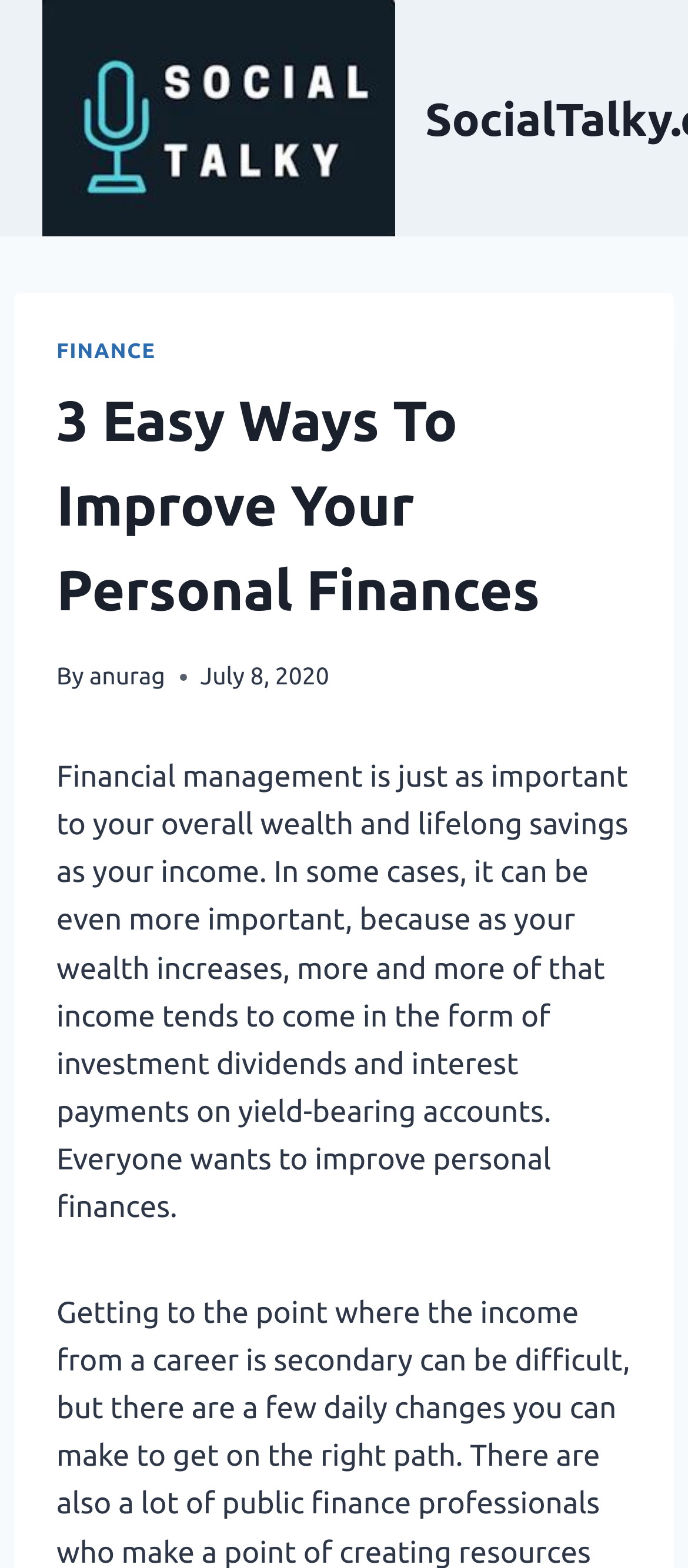What is the importance of financial management?
Using the image, provide a concise answer in one word or a short phrase.

as important as income